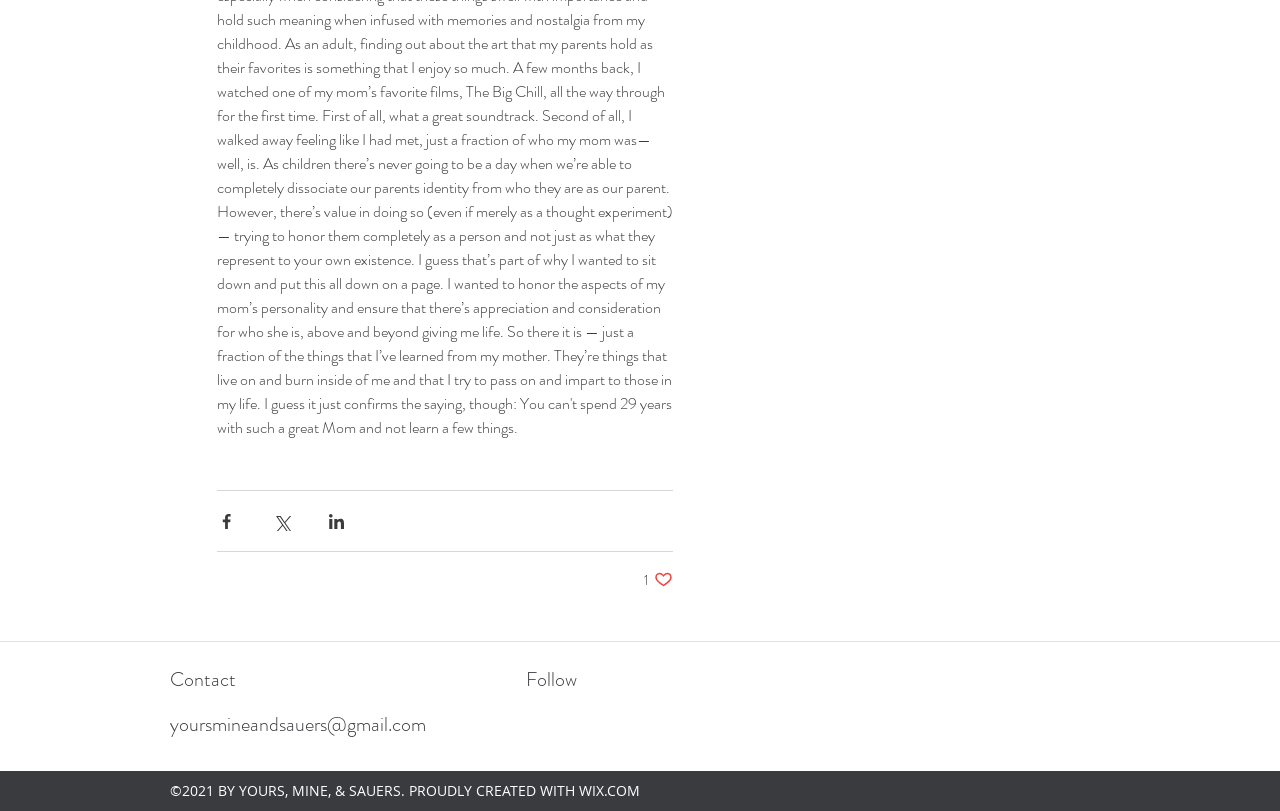Based on the element description: "name="preview" value="Preview"", identify the UI element and provide its bounding box coordinates. Use four float numbers between 0 and 1, [left, top, right, bottom].

None